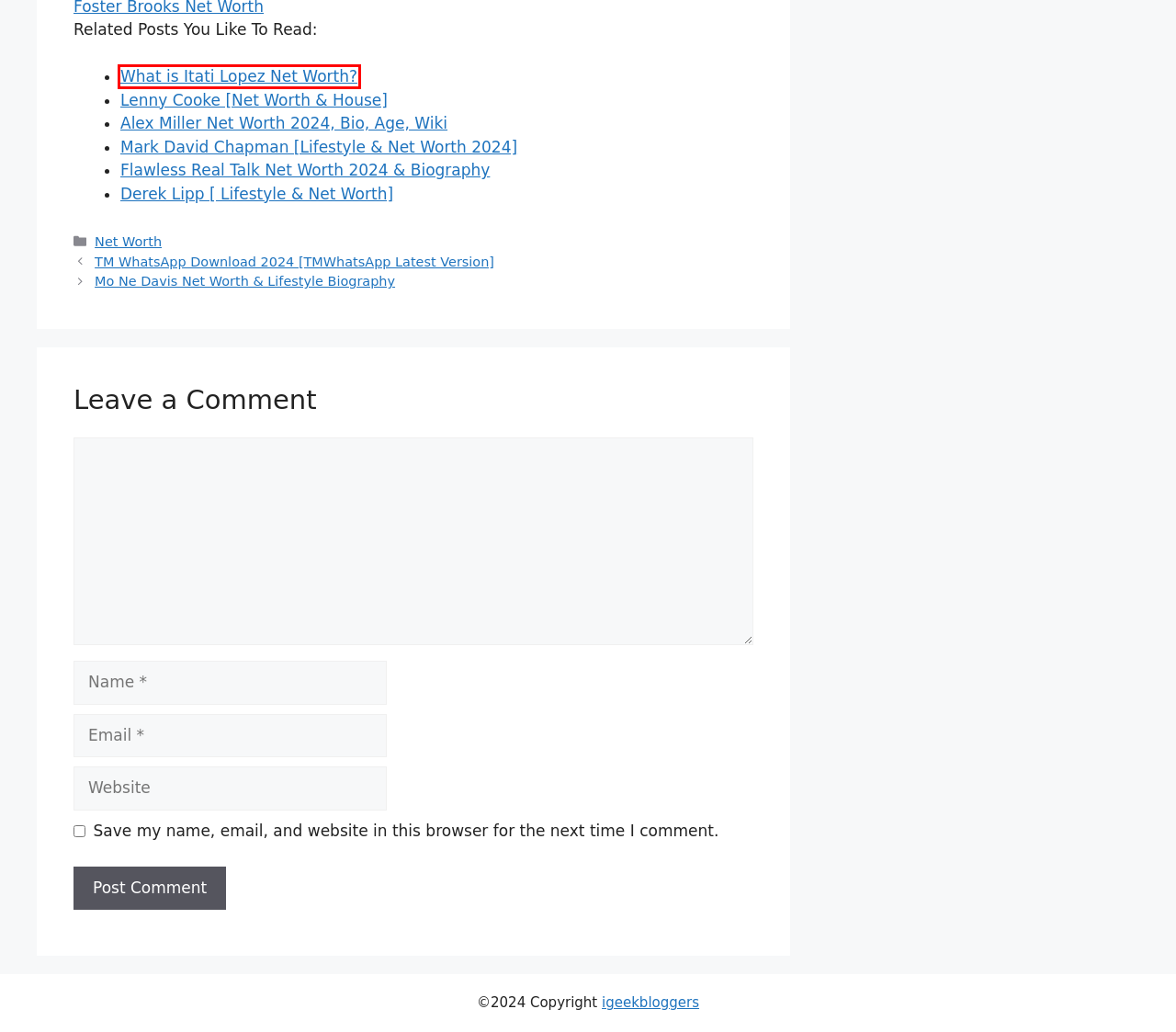You have a screenshot of a webpage, and a red bounding box highlights an element. Select the webpage description that best fits the new page after clicking the element within the bounding box. Options are:
A. Lenny Cooke [Net Worth, House & Biography]
B. Mark David Chapman Biography [Lifestyle & Net Worth 2024]
C. TM WhatsApp Download 2024 [TMWhatsApp Latest Version]
D. Derek Lipp [ Lifestyle & Net Worth]
E. What is Itati Lopez Net Worth?
F. Mo Ne Davis Net Worth & Lifestyle Biography
G. Alex Miller Net Worth 2024, Bio, Age, Wiki 2024
H. Flawless Real Talk Net Worth 2024 & Biography

E